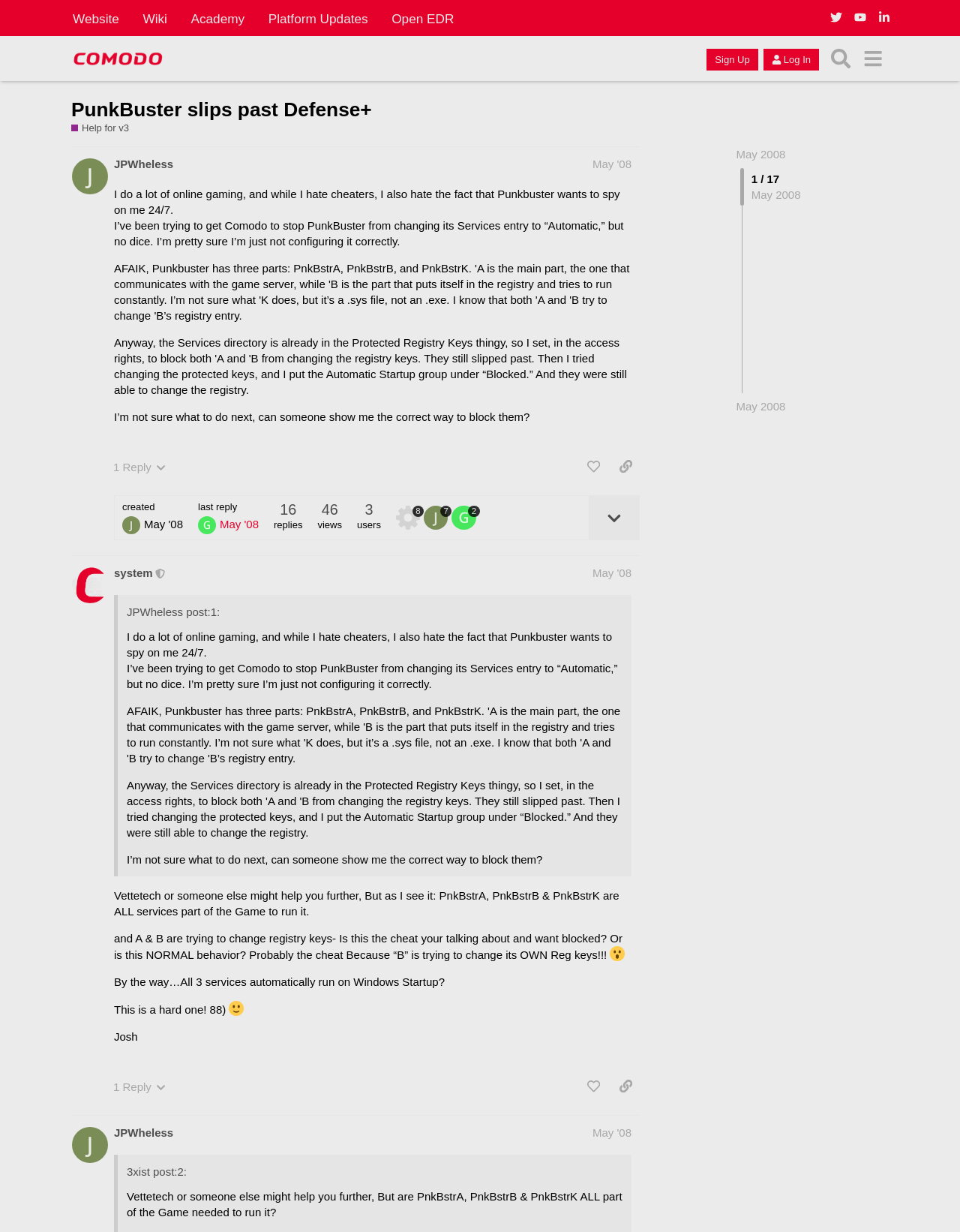Based on the image, provide a detailed and complete answer to the question: 
What is the role of the user 'system' on this webpage?

The user 'system' is a moderator on this webpage, as indicated by the label 'This user is a moderator' next to their username in their post.